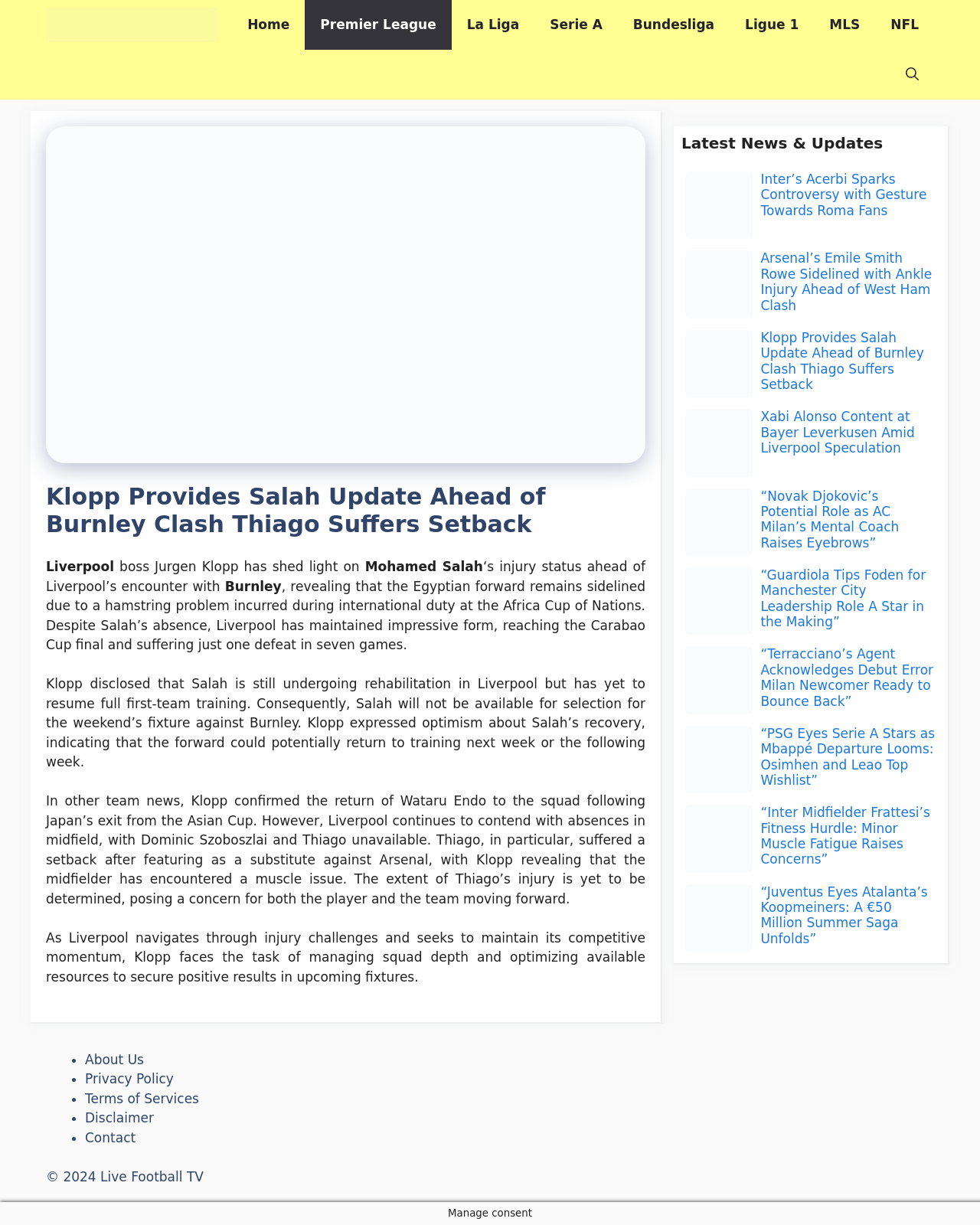Locate and extract the text of the main heading on the webpage.

Klopp Provides Salah Update Ahead of Burnley Clash Thiago Suffers Setback